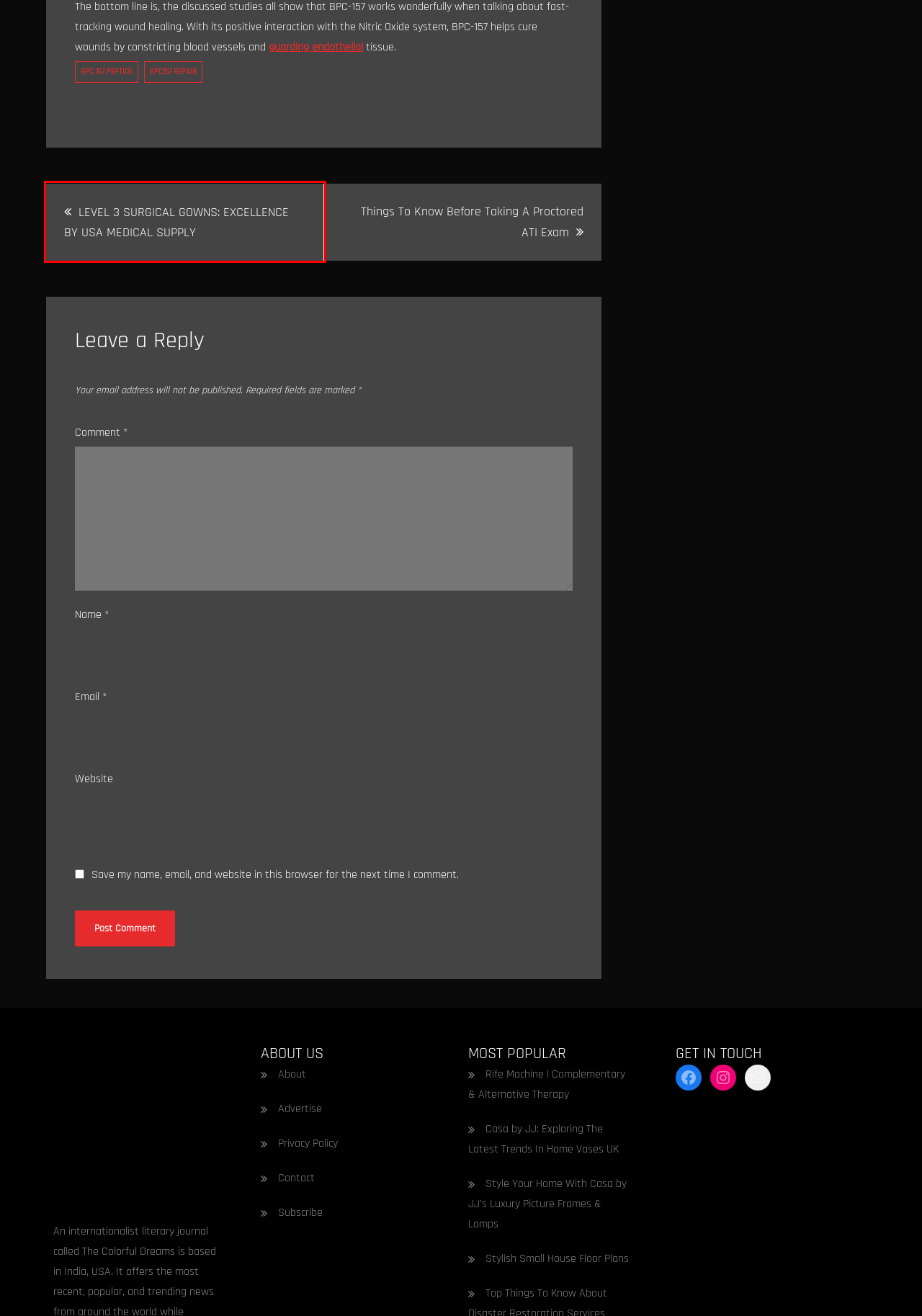Check out the screenshot of a webpage with a red rectangle bounding box. Select the best fitting webpage description that aligns with the new webpage after clicking the element inside the bounding box. Here are the candidates:
A. Worlds No.1 Magazine | The Colorful Dreams
B. LEVEL 3 SURGICAL GOWNS: EXCELLENCE BY USA MEDICAL SUPPLY
C. Casa by JJ: Exploring The Latest Home Décor Trends
D. Things To Know Before Taking A Proctored ATI Exam
E. BPC 157 Canada - Best Recovery Peptide at Affordable Price
F. Sport Archives -
G. Shopping Archives -
H. Bpc157 repair Archives -

B